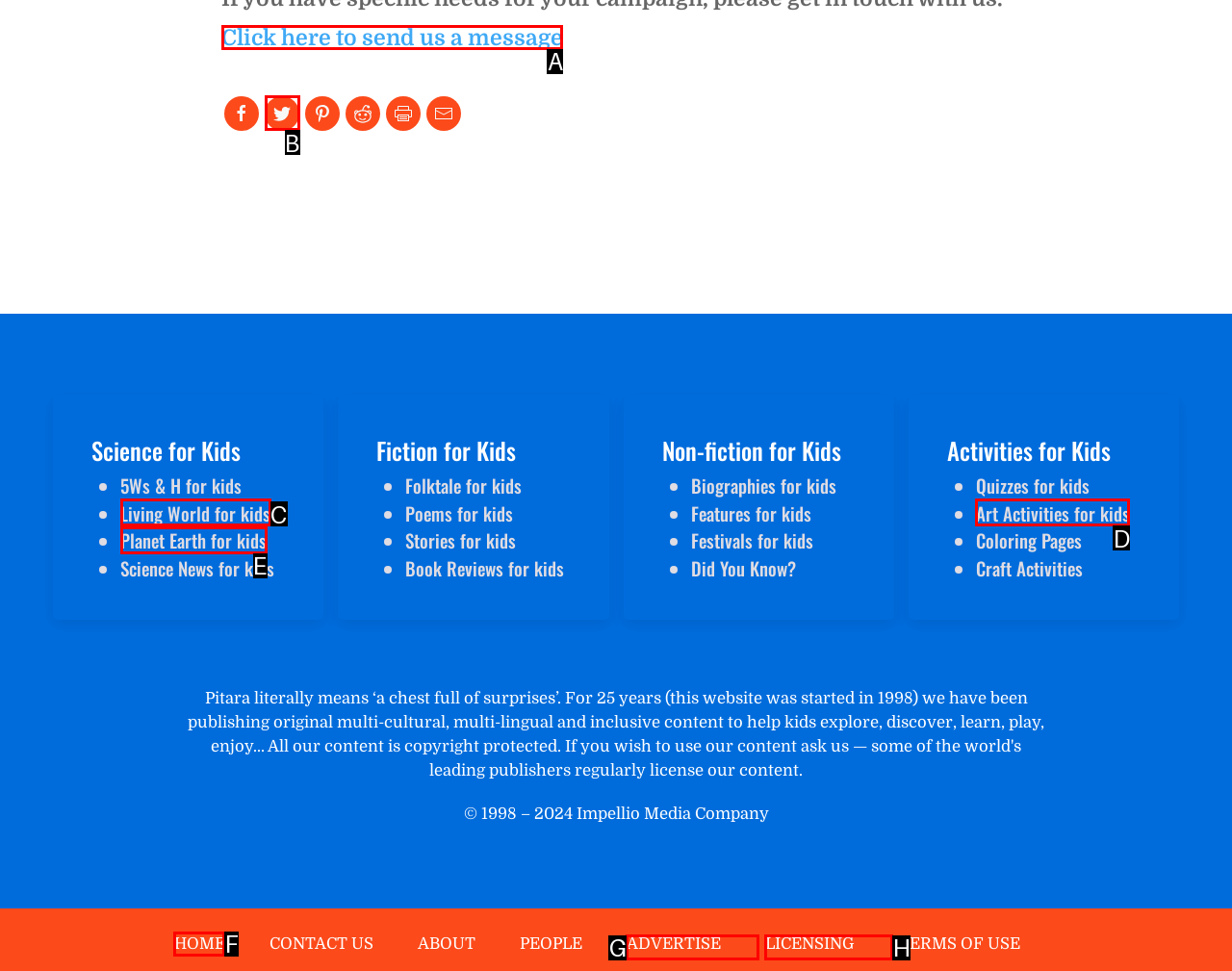Determine the HTML element to be clicked to complete the task: Click here to send us a message. Answer by giving the letter of the selected option.

A